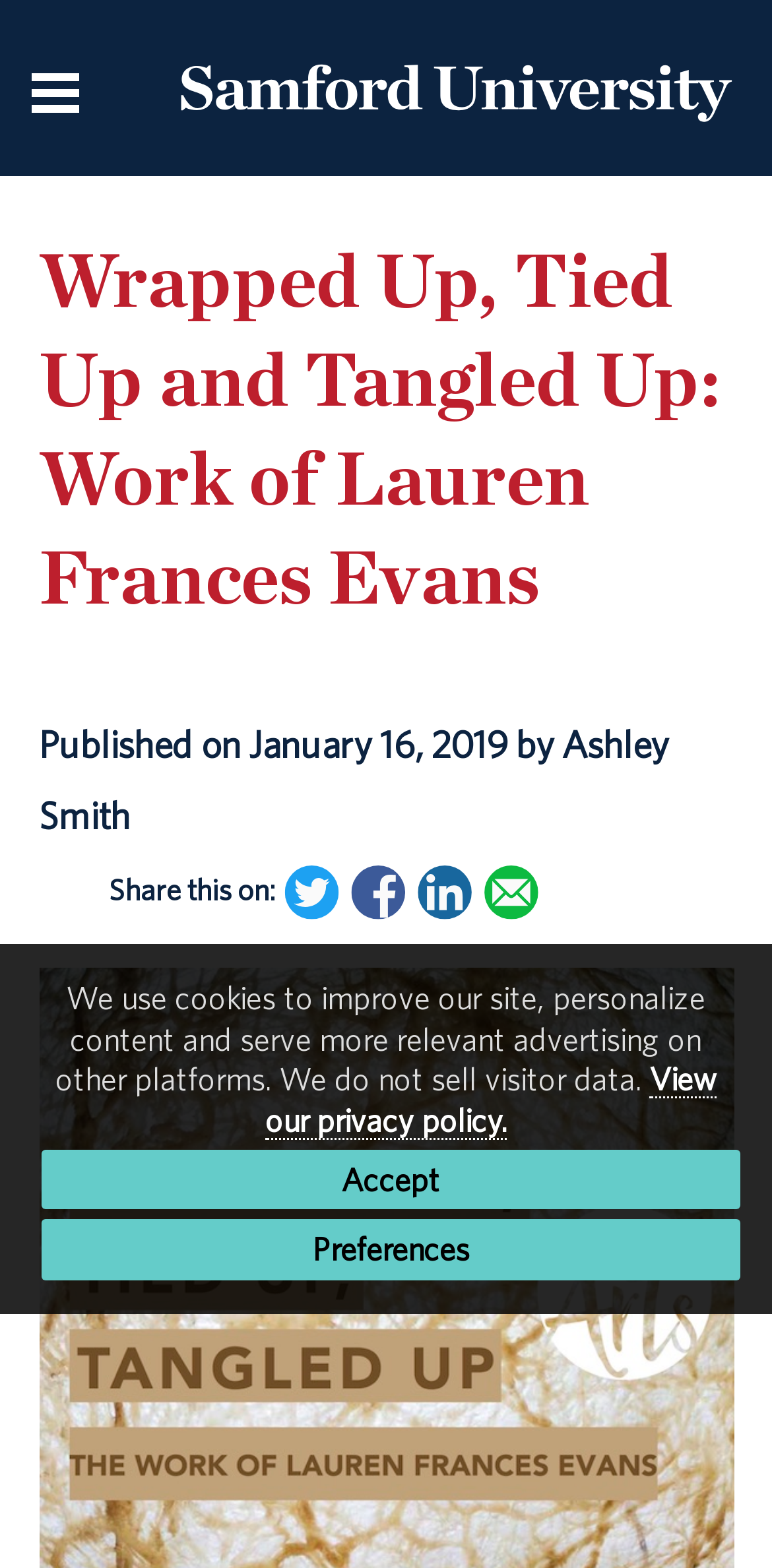Determine the main heading of the webpage and generate its text.

Wrapped Up, Tied Up and Tangled Up: Work of Lauren Frances Evans